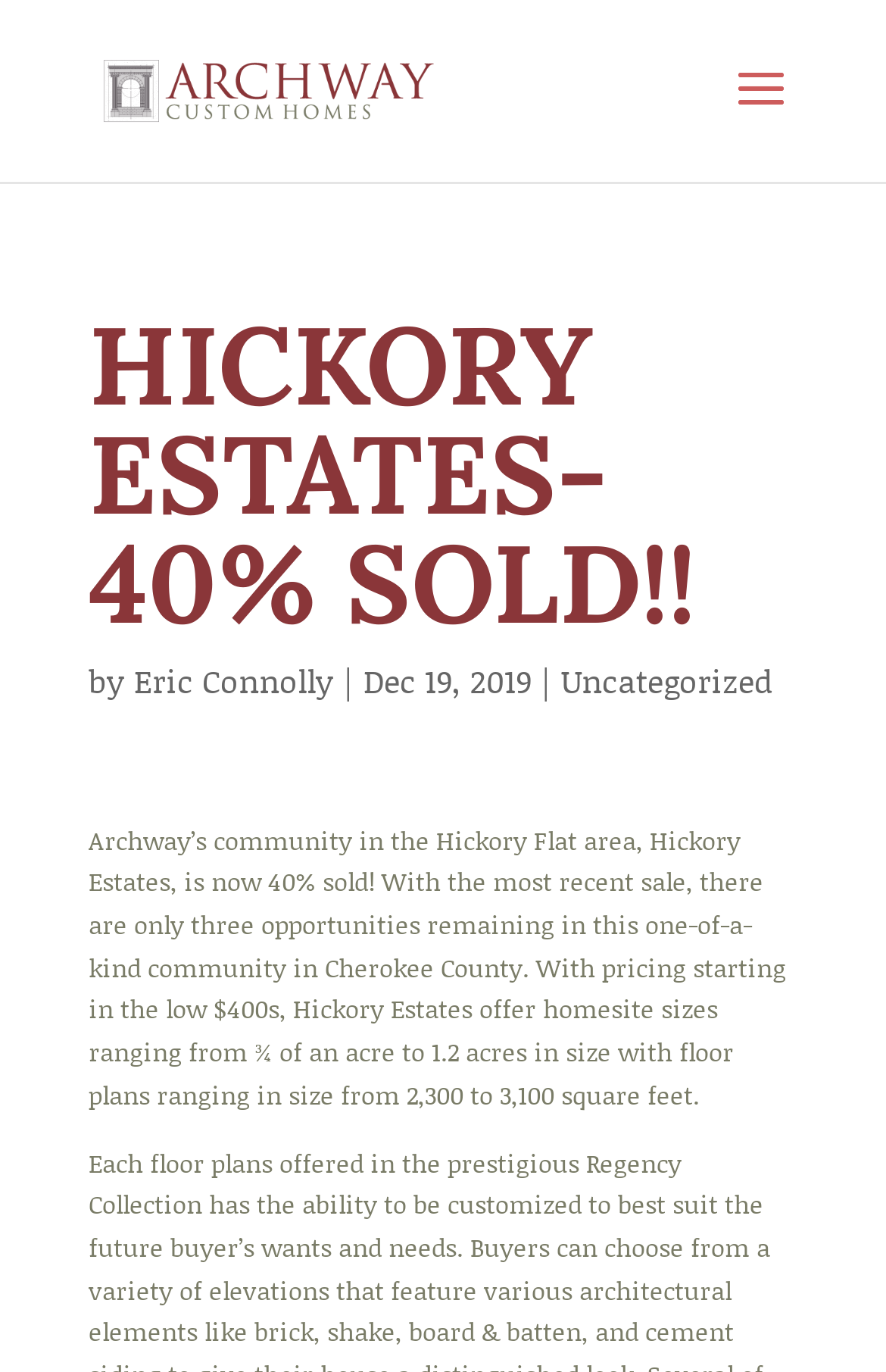Based on the image, provide a detailed response to the question:
How many homes are left in Hickory Estates?

According to the webpage, Hickory Estates is now 40% sold, and there are only three opportunities remaining in this community.